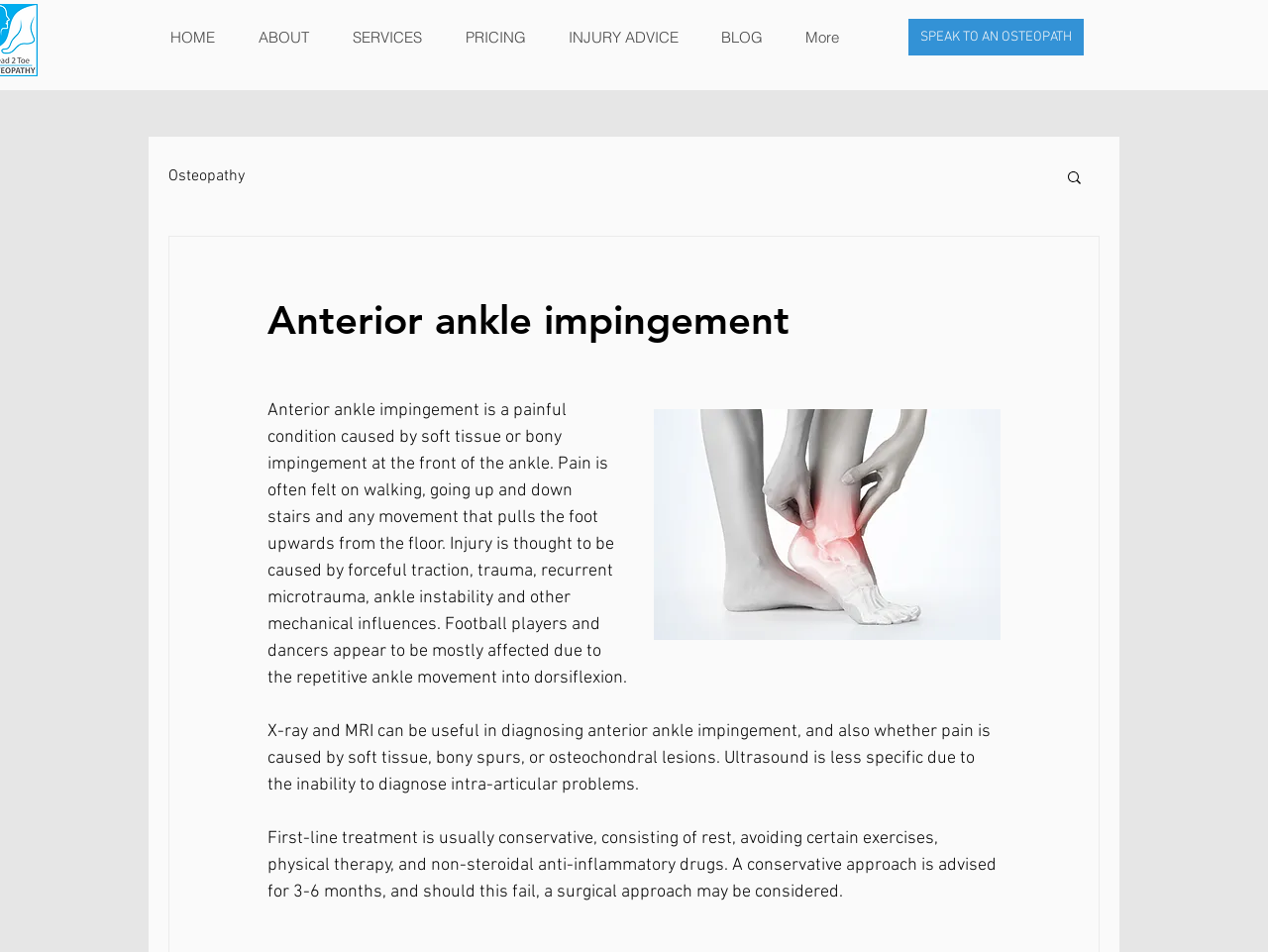Determine the bounding box coordinates of the clickable area required to perform the following instruction: "go to home page". The coordinates should be represented as four float numbers between 0 and 1: [left, top, right, bottom].

[0.117, 0.014, 0.186, 0.065]